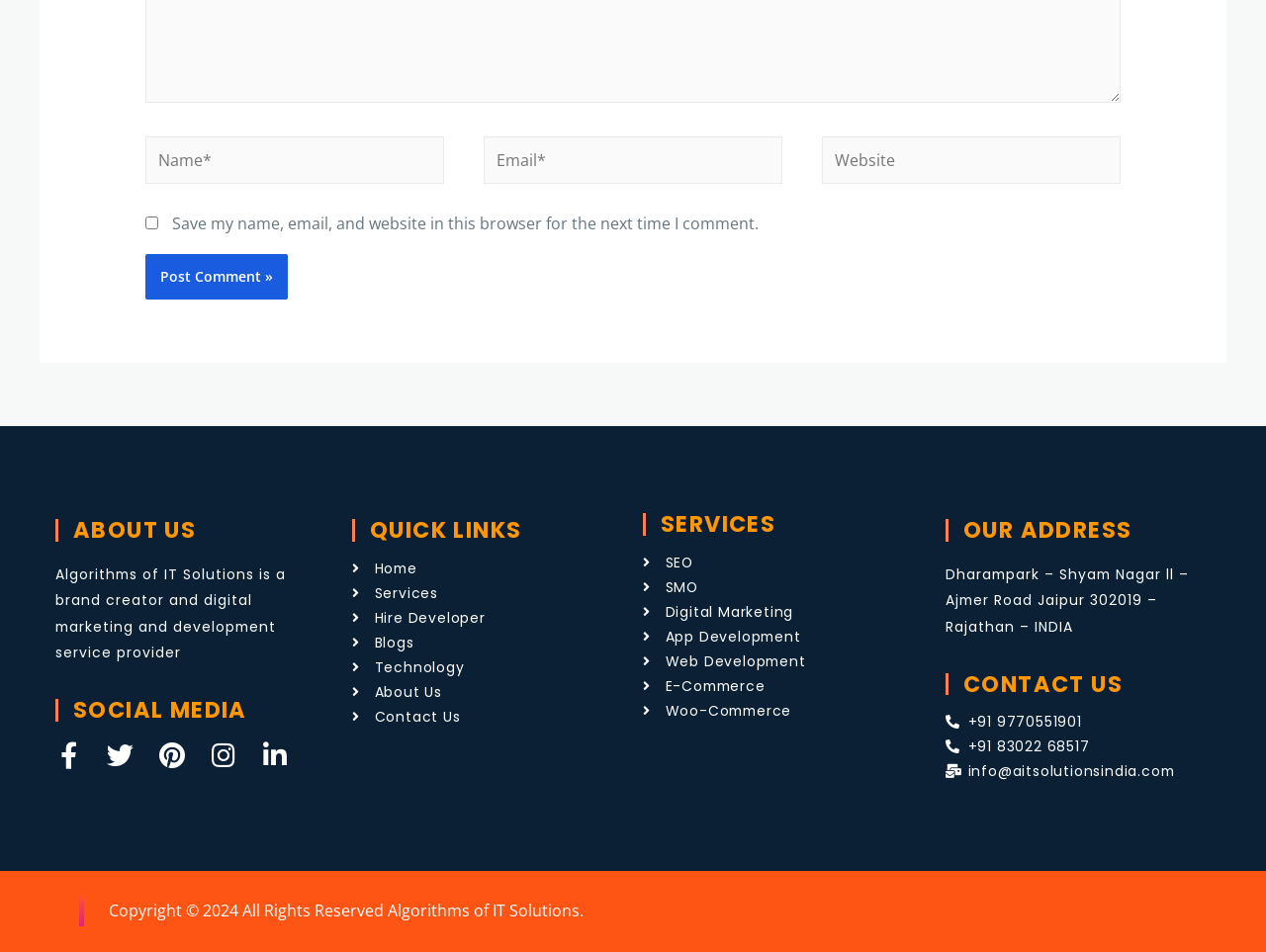Locate the bounding box of the UI element described by: "Victorinox" in the given webpage screenshot.

None